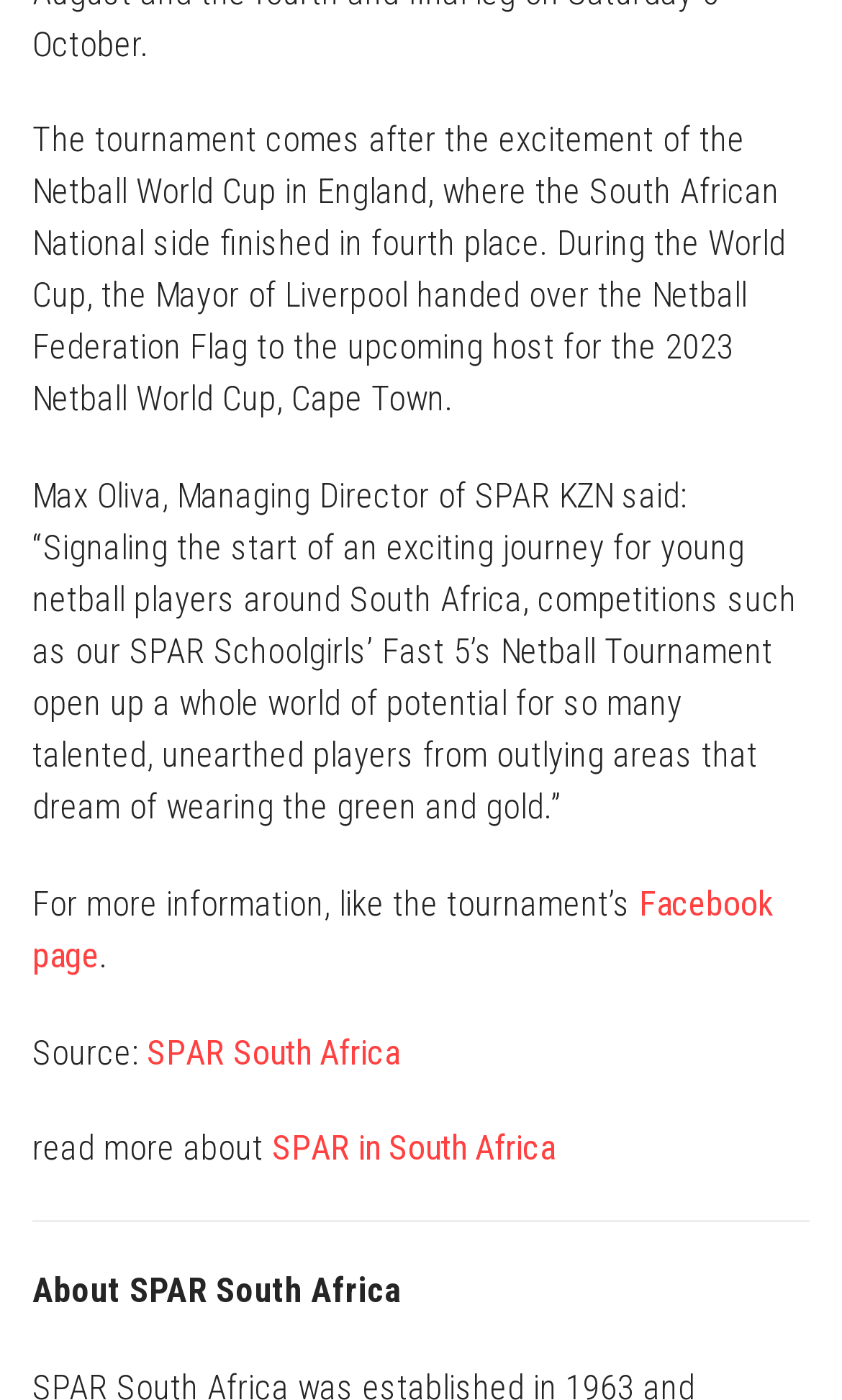Predict the bounding box coordinates for the UI element described as: "SPAR in South Africa". The coordinates should be four float numbers between 0 and 1, presented as [left, top, right, bottom].

[0.323, 0.806, 0.669, 0.835]